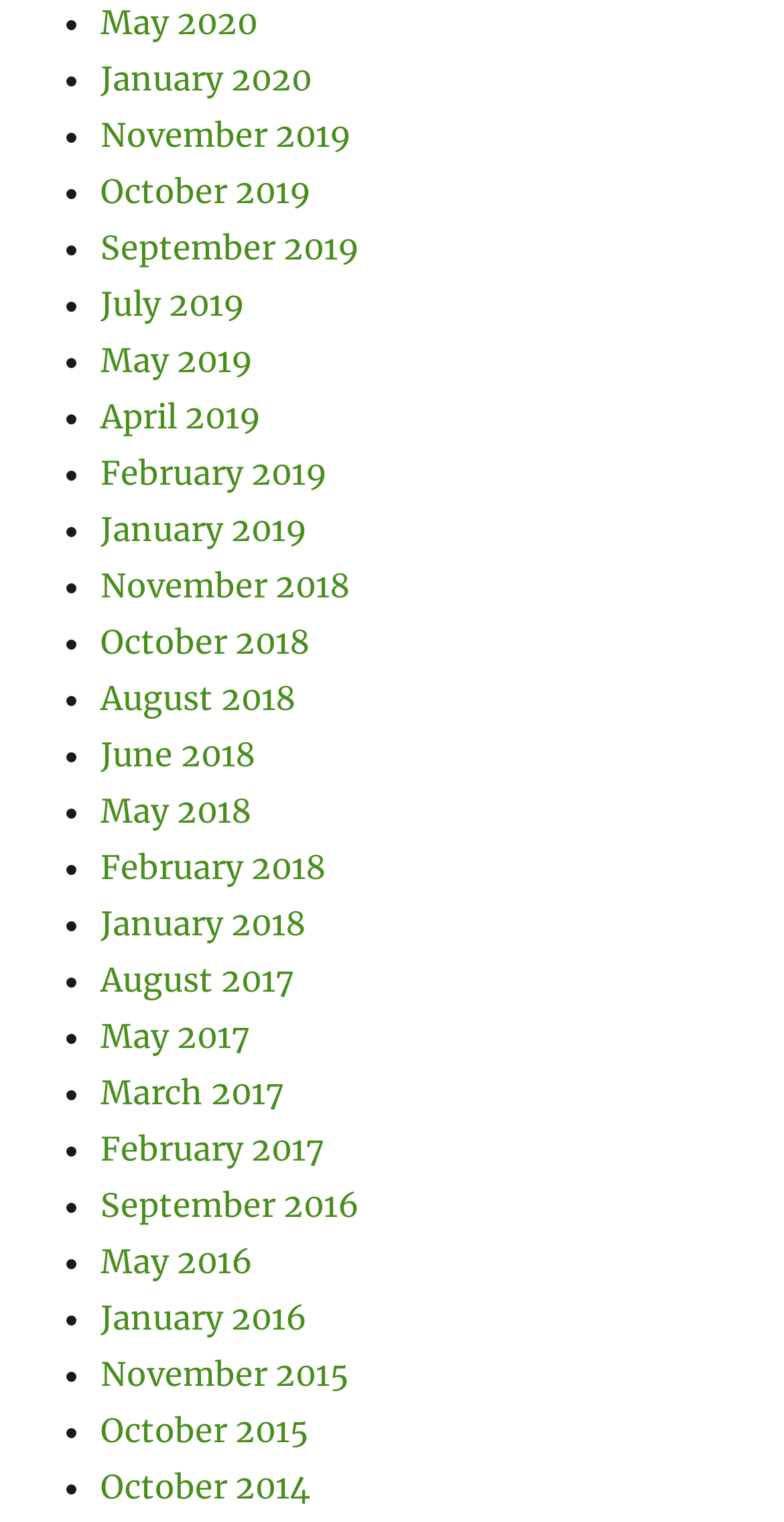What is the time period covered by the listed months?
Answer with a single word or phrase, using the screenshot for reference.

2014-2020